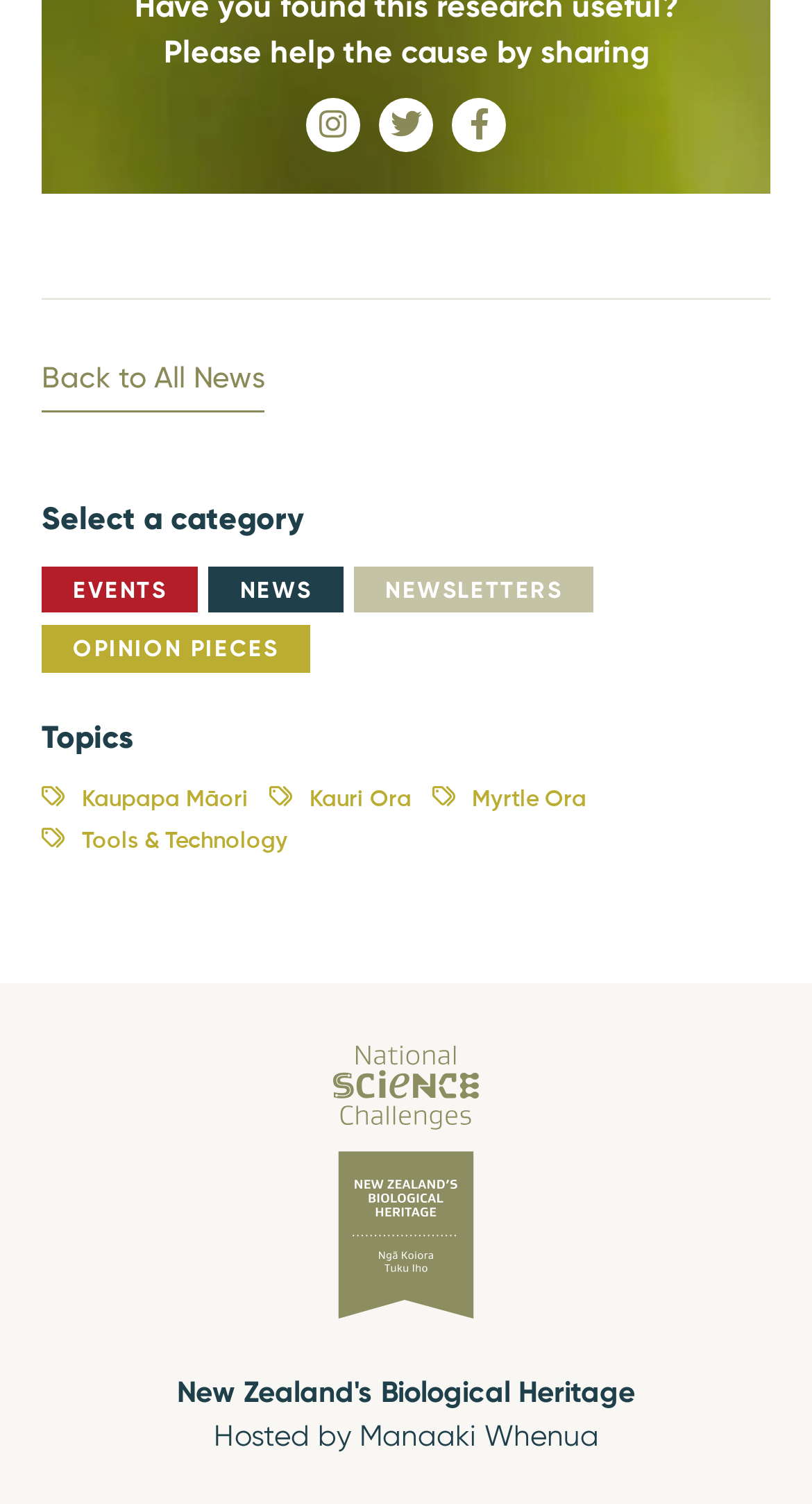Identify the bounding box for the UI element described as: "Tools & Technology". The coordinates should be four float numbers between 0 and 1, i.e., [left, top, right, bottom].

[0.051, 0.551, 0.354, 0.566]